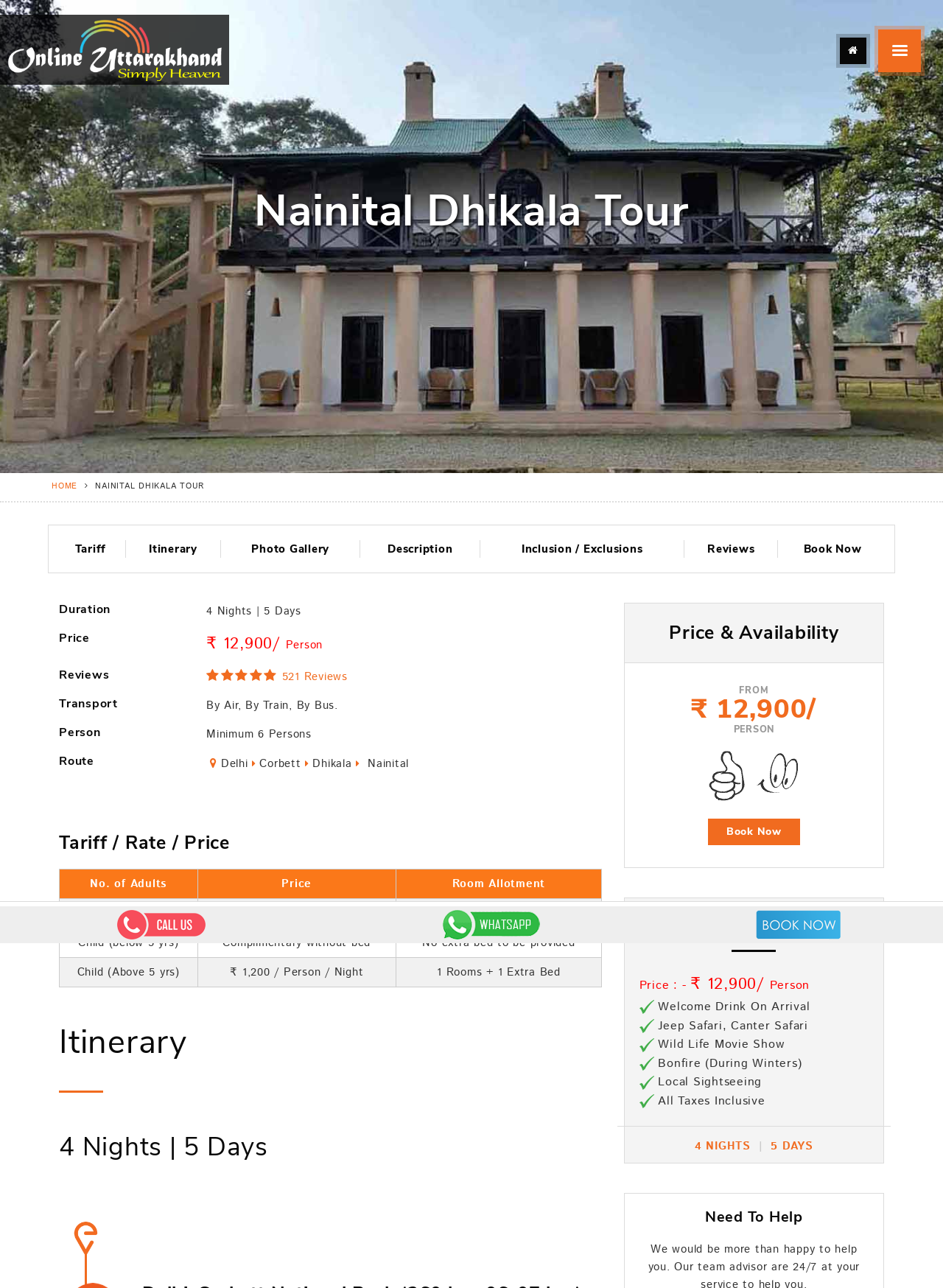Please determine the bounding box coordinates of the element to click in order to execute the following instruction: "View the 'Itinerary'". The coordinates should be four float numbers between 0 and 1, specified as [left, top, right, bottom].

[0.062, 0.794, 0.638, 0.856]